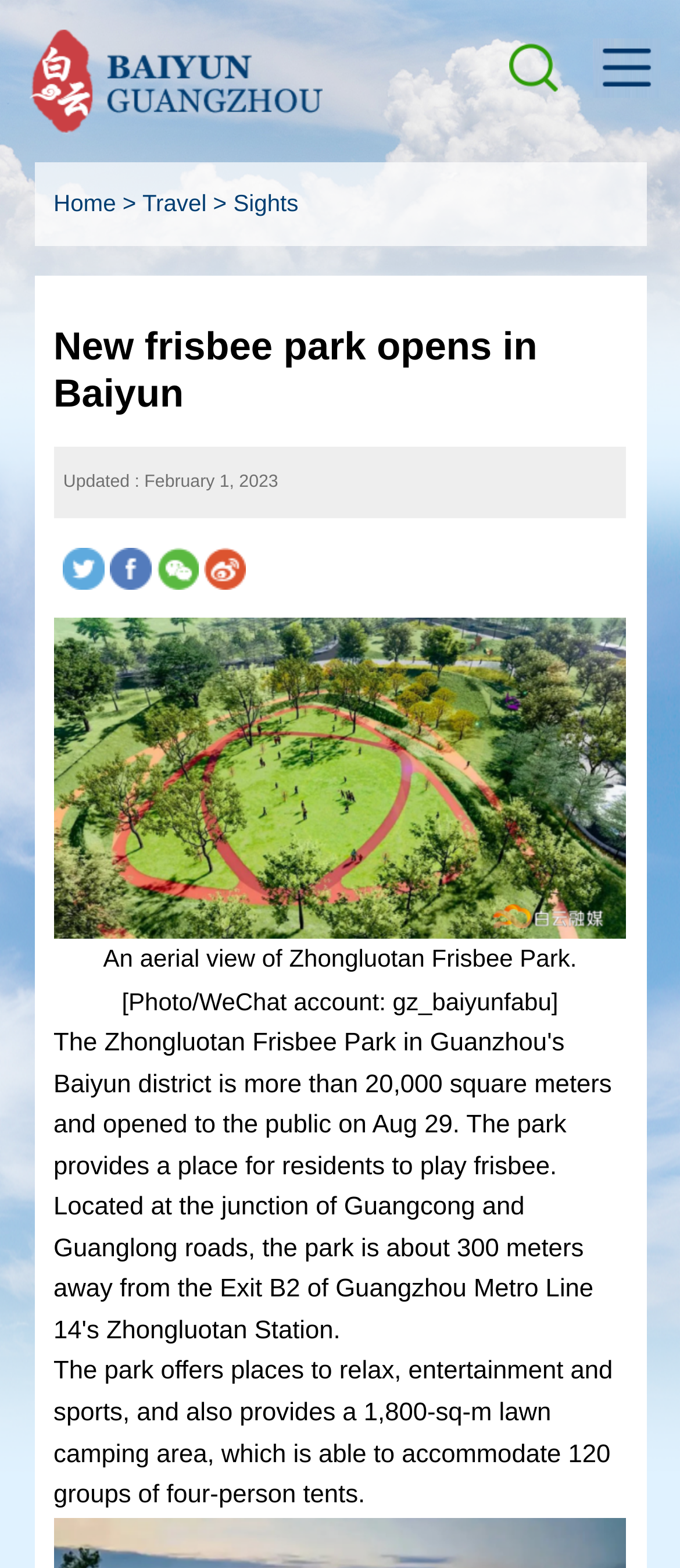Look at the image and give a detailed response to the following question: How many links are there in the top navigation bar?

I counted the number of link elements in the top navigation bar, which includes 'Home', 'Travel', 'Sights', and another link, totaling 4 links.